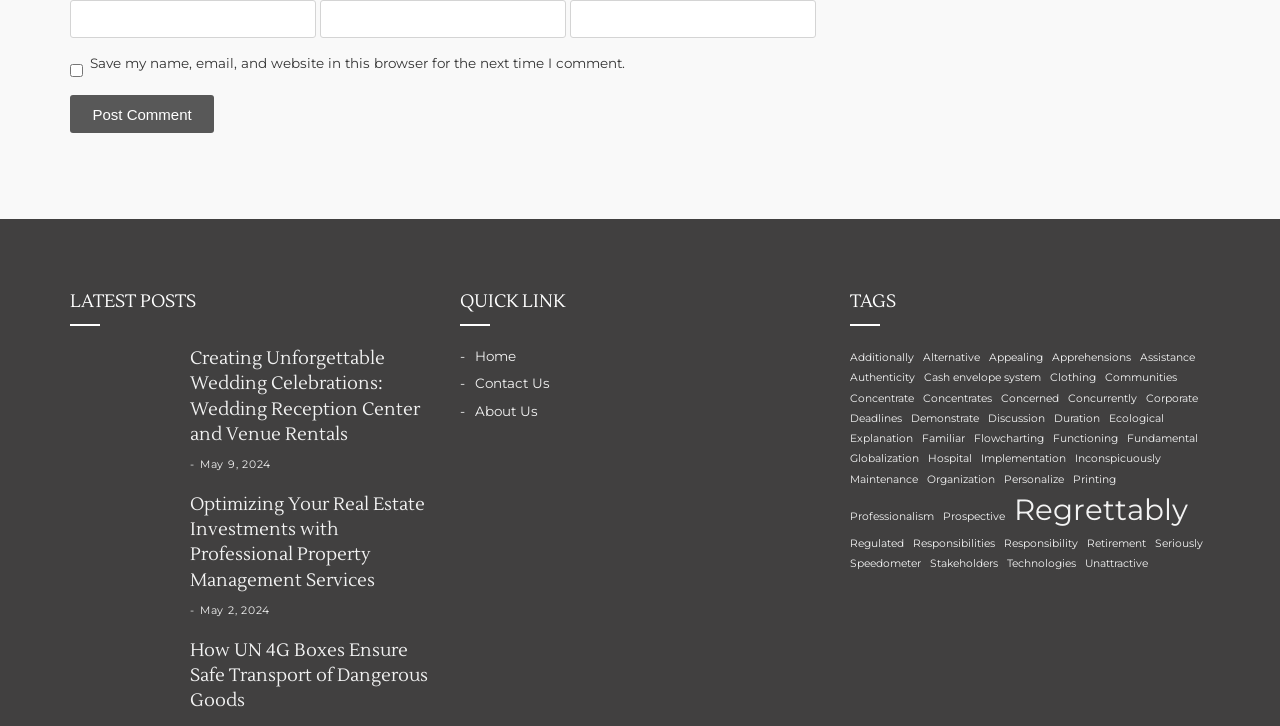Given the element description: "parent_node: Email * aria-describedby="email-notes" name="email"", predict the bounding box coordinates of the UI element it refers to, using four float numbers between 0 and 1, i.e., [left, top, right, bottom].

[0.25, 0.0, 0.442, 0.053]